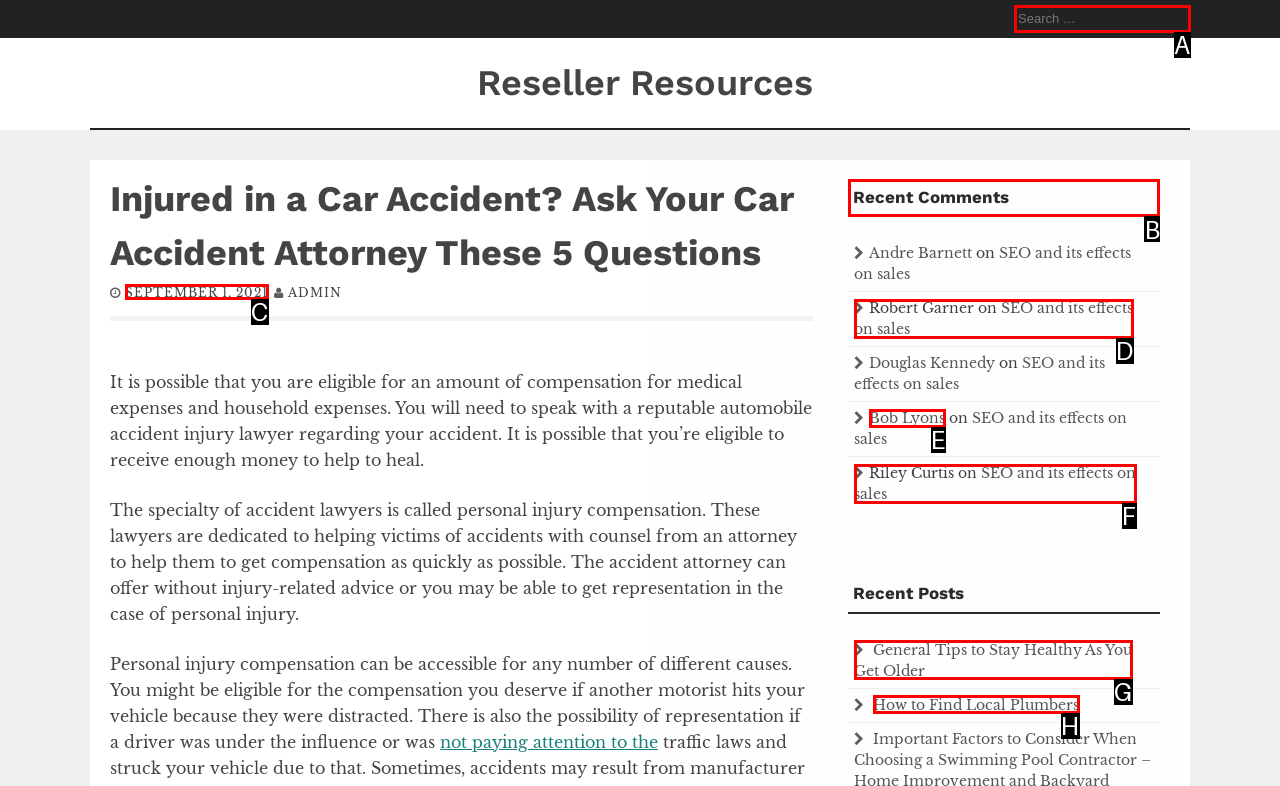Which lettered option should I select to achieve the task: Check recent comments according to the highlighted elements in the screenshot?

B